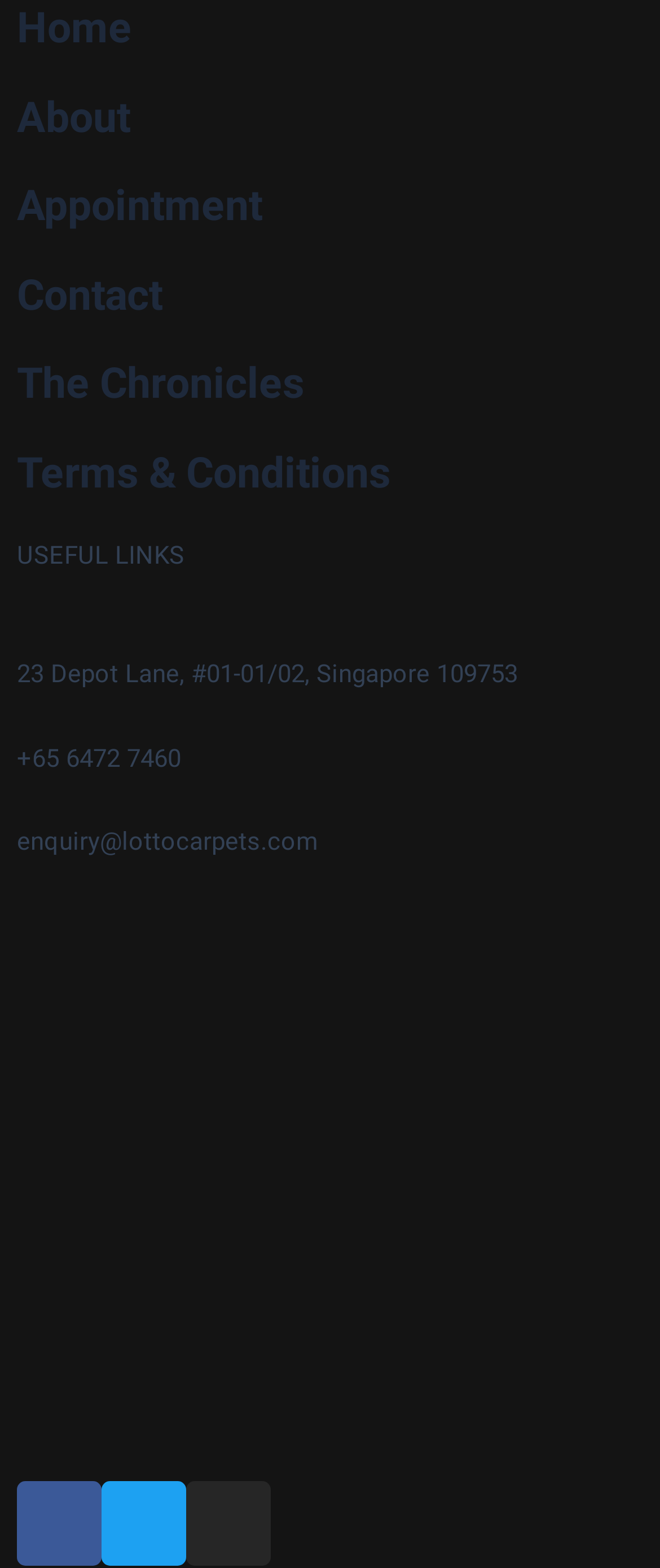Show the bounding box coordinates of the region that should be clicked to follow the instruction: "visit the chronicles."

[0.026, 0.229, 0.462, 0.261]